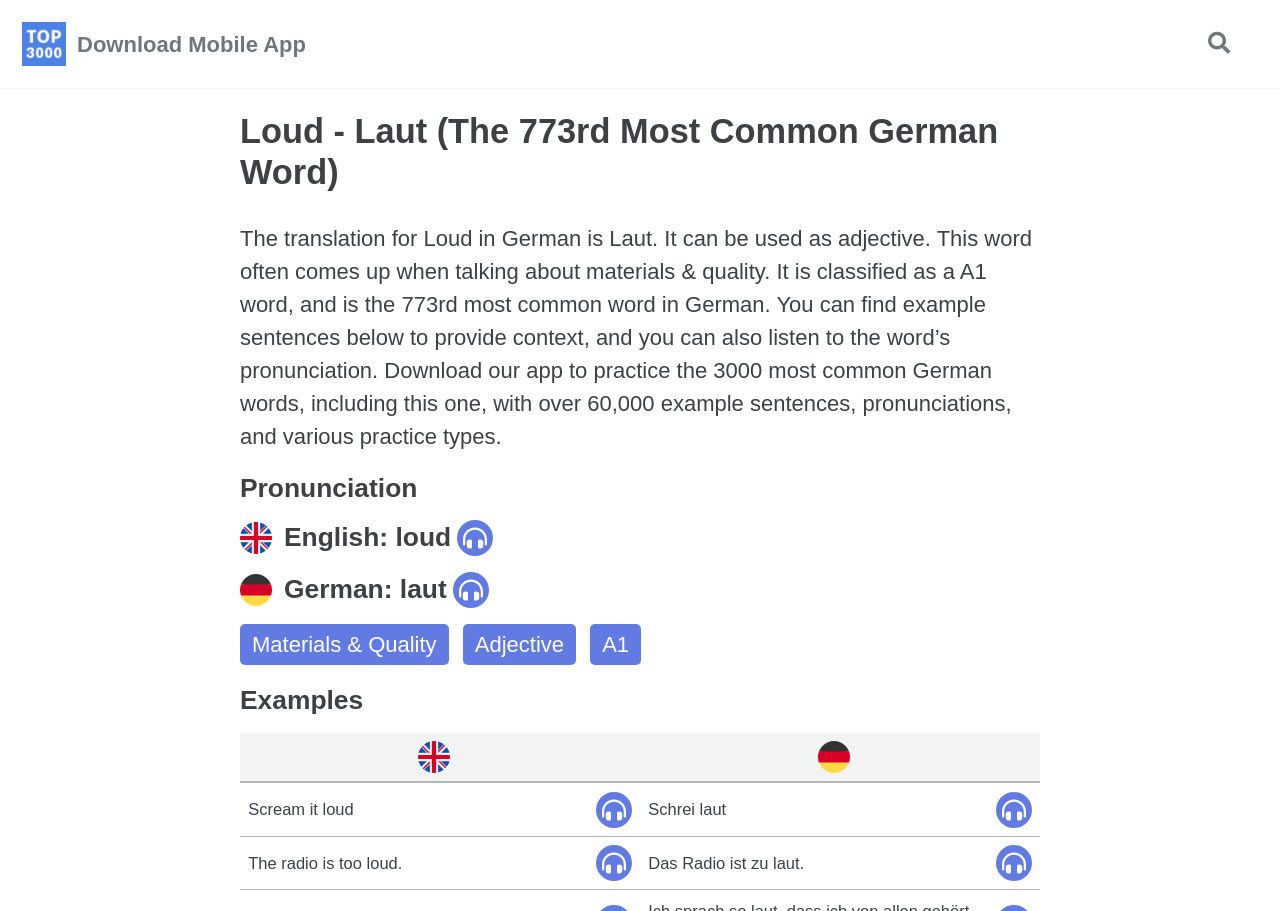Please indicate the bounding box coordinates for the clickable area to complete the following task: "Listen to the pronunciation of 'Loud' in English". The coordinates should be specified as four float numbers between 0 and 1, i.e., [left, top, right, bottom].

[0.357, 0.571, 0.385, 0.611]